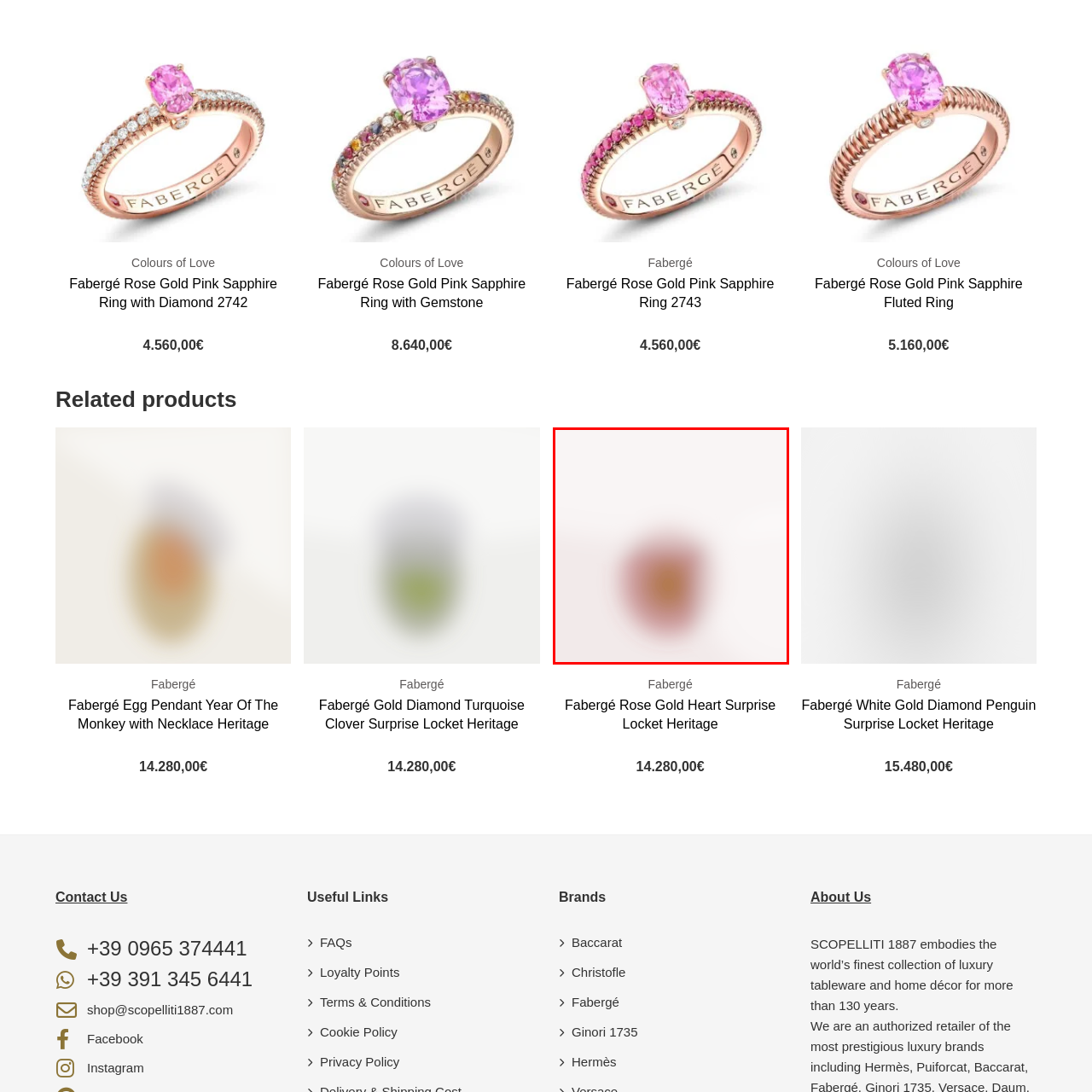Describe the scene captured within the highlighted red boundary in great detail.

This image showcases the exquisite **Fabergé Egg Pendant in Rose Gold Heart**, known for its luxurious design and intricate artistry. The pendant features a stunning combination of rose gold and rich gemstone embellishments, creating a captivating focal point. It is presented alongside a **Jewelry Certificate of Authenticity**, ensuring its provenance and high-quality craftsmanship. This piece embodies the elegance and sophistication associated with Fabergé creations, making it a perfect addition to any fine jewelry collection. The pendant is priced at **€14,280,00**, reflecting its exceptional value.